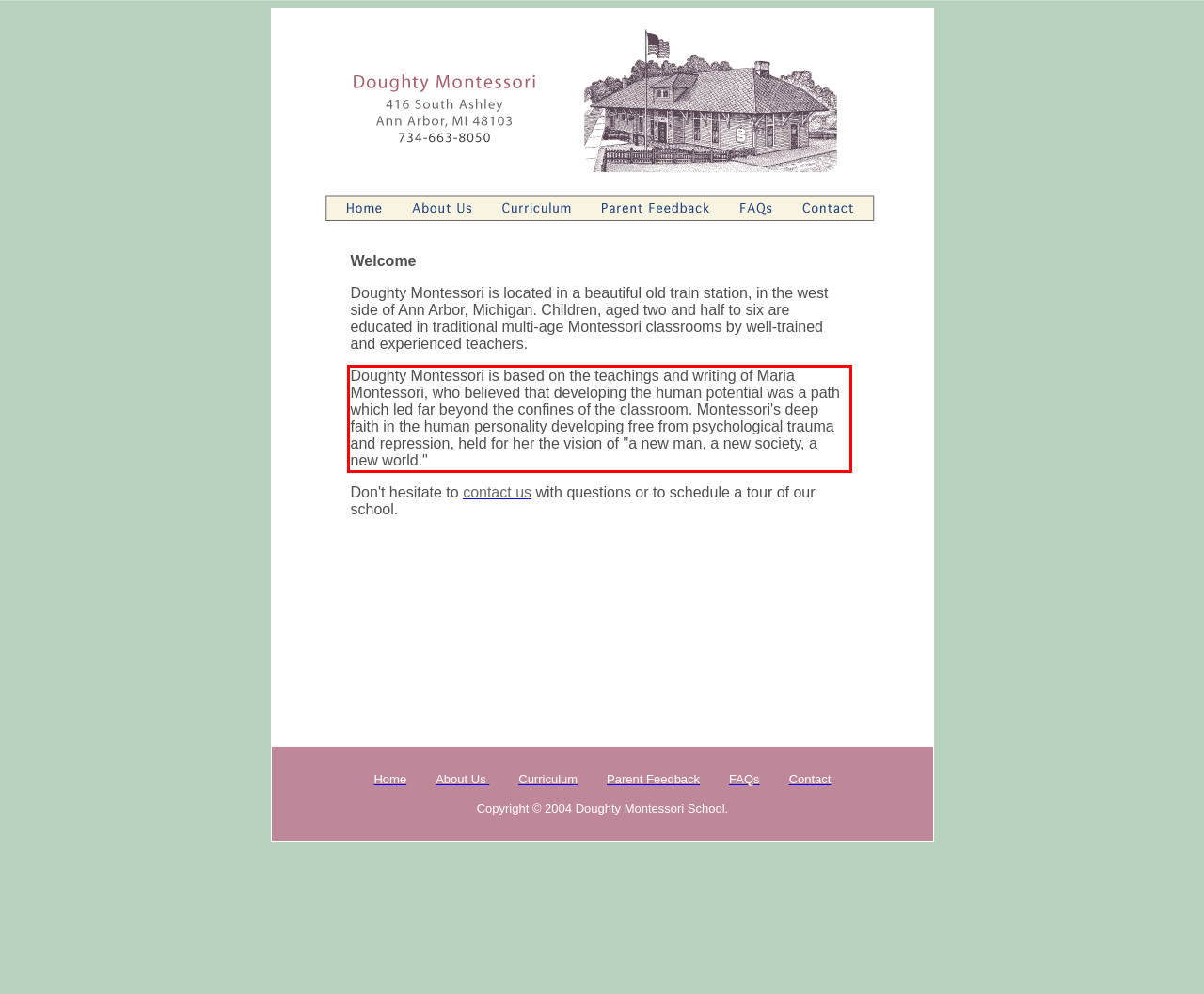Using the webpage screenshot, recognize and capture the text within the red bounding box.

Doughty Montessori is based on the teachings and writing of Maria Montessori, who believed that developing the human potential was a path which led far beyond the confines of the classroom. Montessori's deep faith in the human personality developing free from psychological trauma and repression, held for her the vision of "a new man, a new society, a new world."